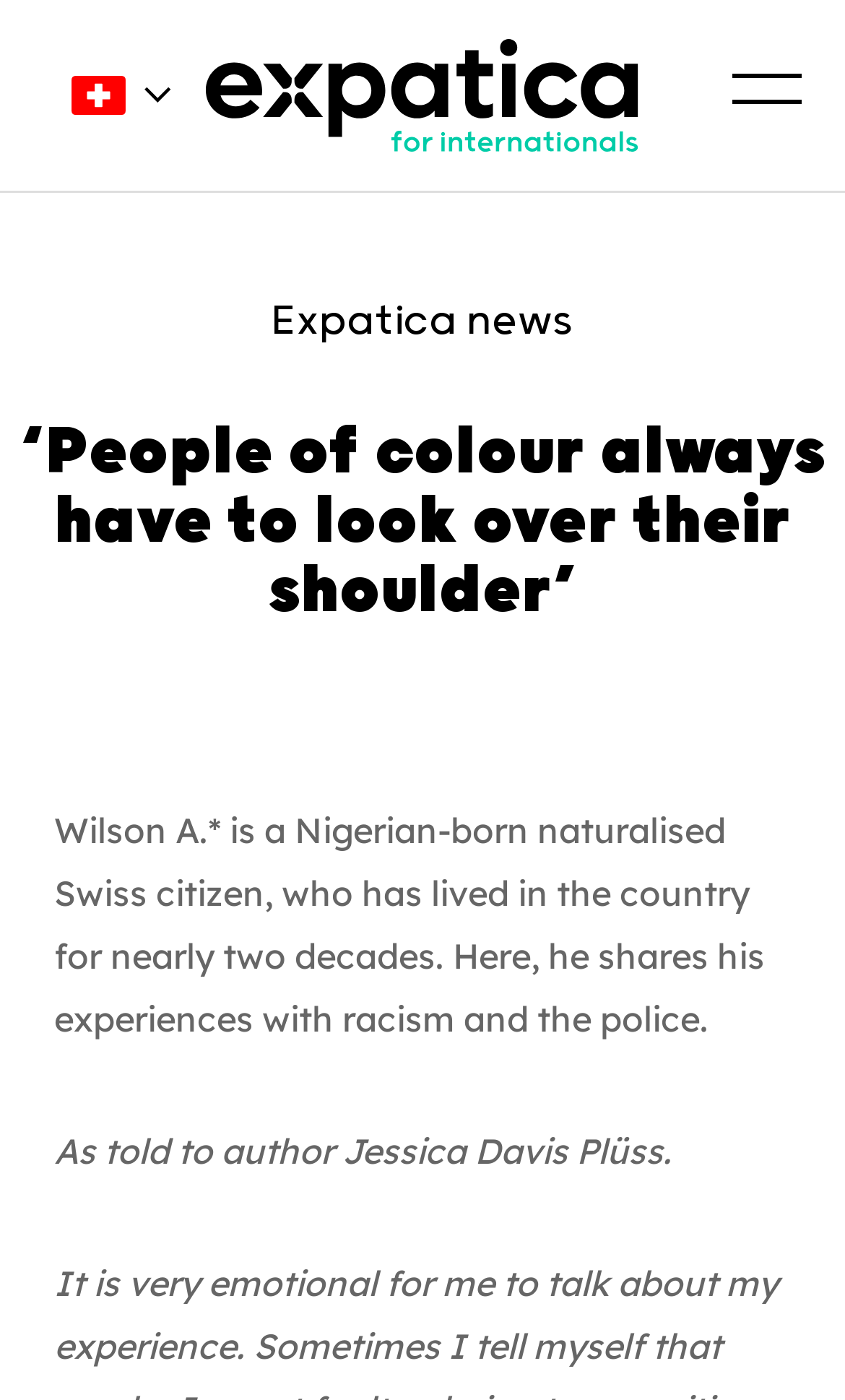What is the name of the news website?
Using the image as a reference, answer with just one word or a short phrase.

Expatica